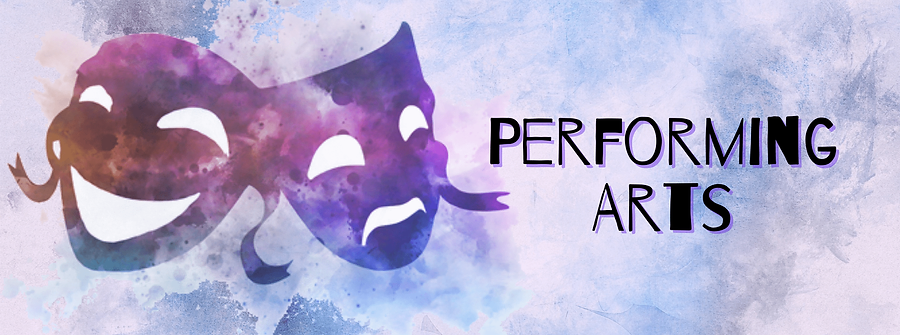What is the background of the image?
Answer the question with just one word or phrase using the image.

Softly textured